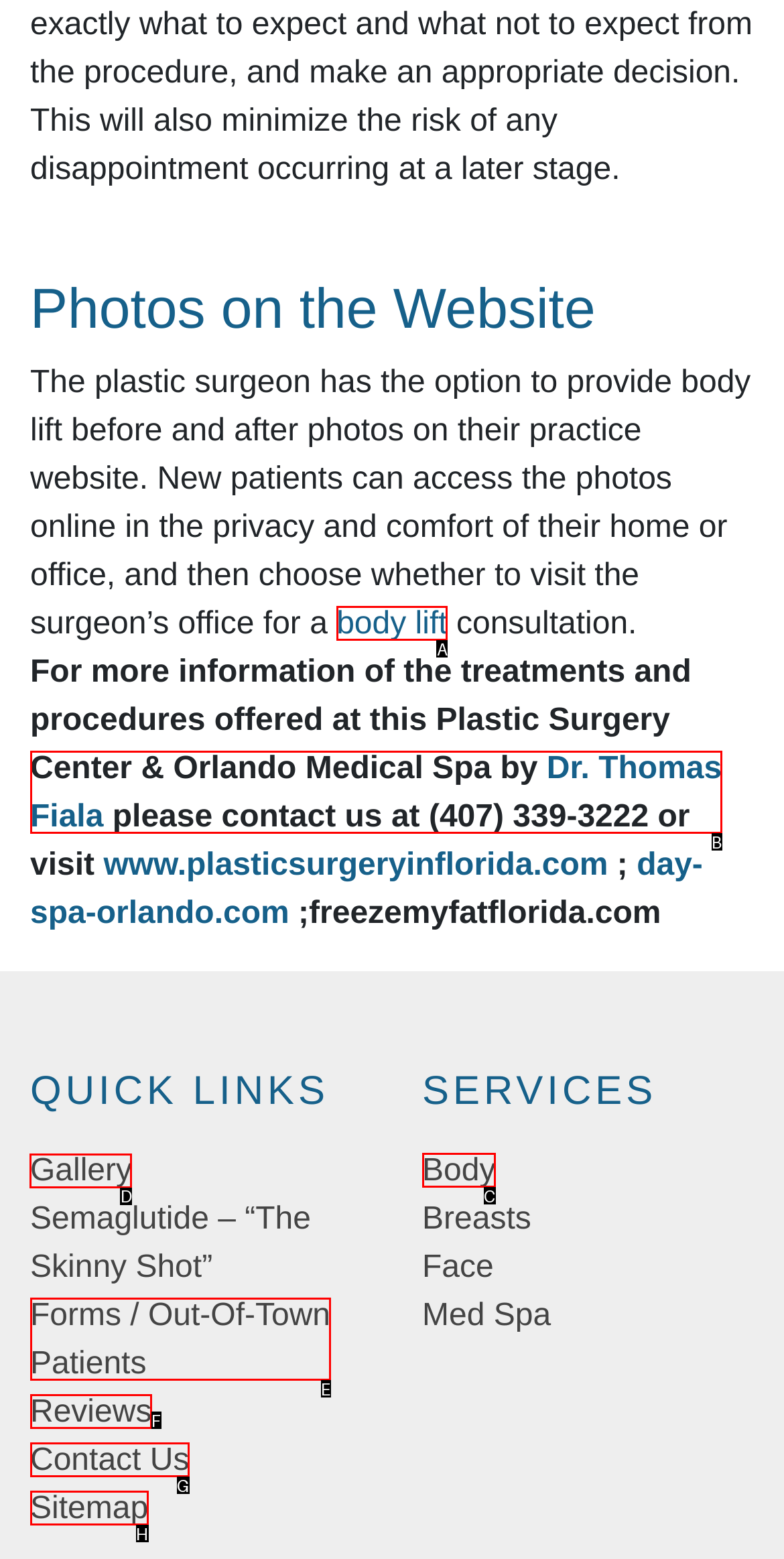Indicate the HTML element that should be clicked to perform the task: Visit the website's gallery Reply with the letter corresponding to the chosen option.

D